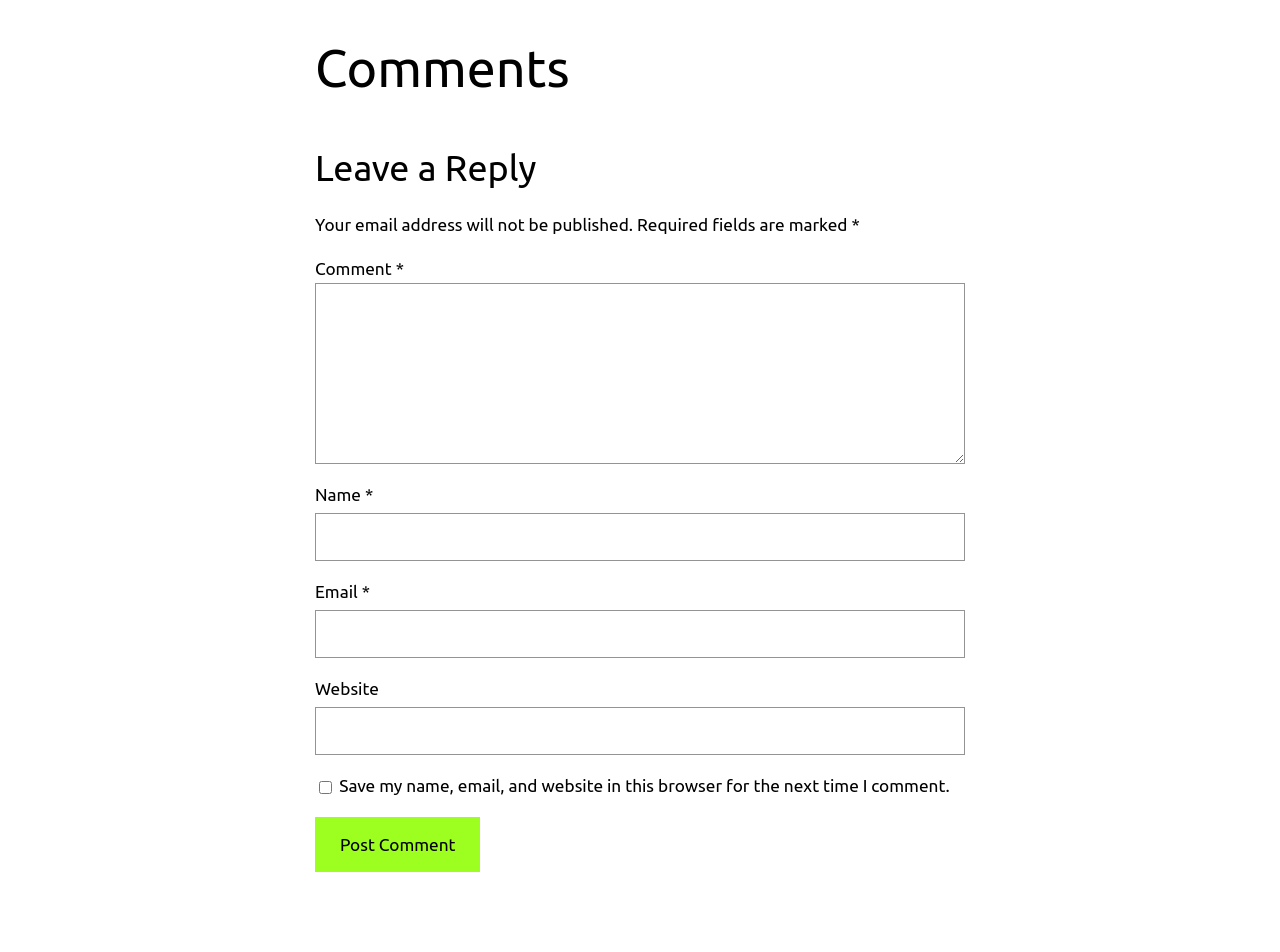Answer the question using only one word or a concise phrase: What is the purpose of the button at the bottom?

Post Comment